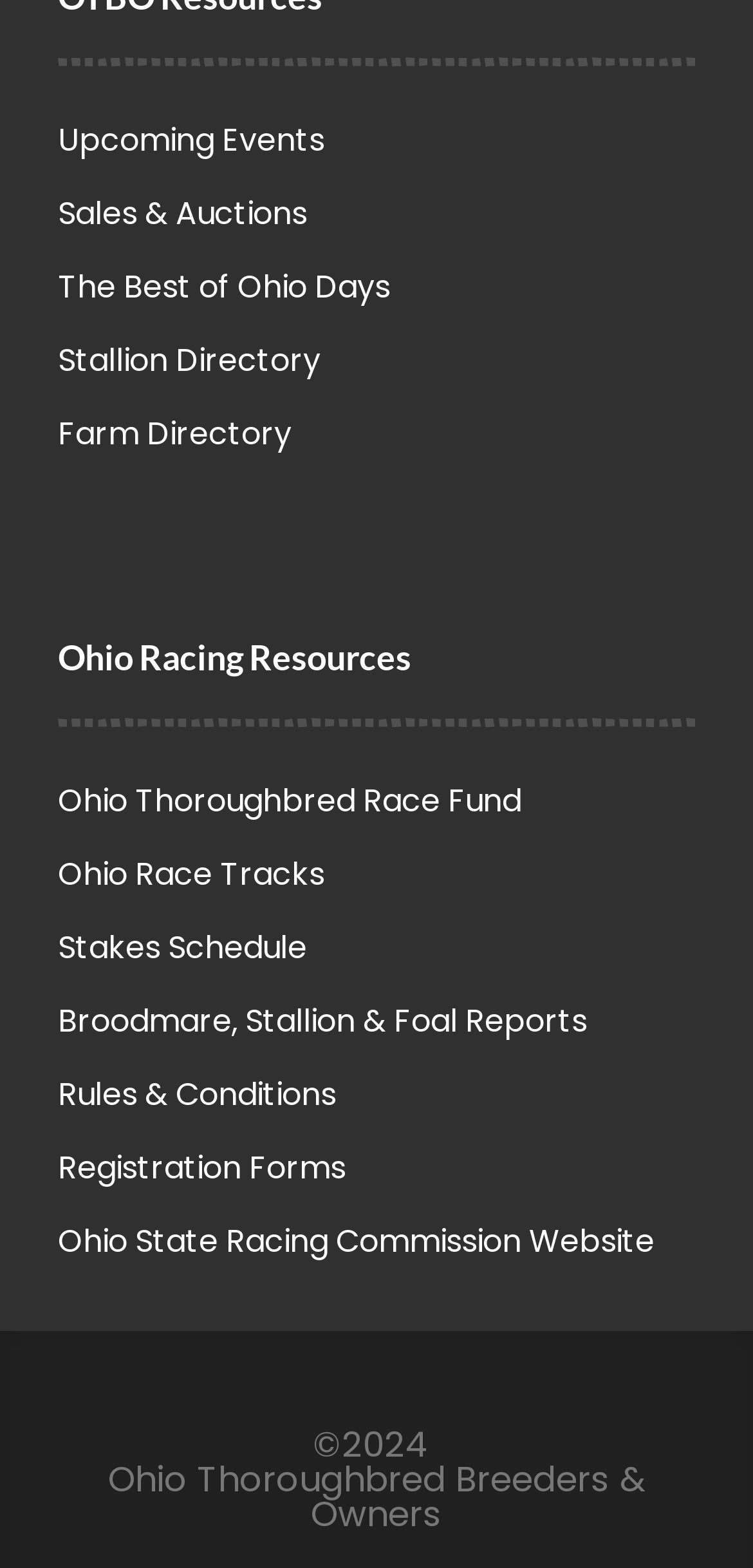Bounding box coordinates are specified in the format (top-left x, top-left y, bottom-right x, bottom-right y). All values are floating point numbers bounded between 0 and 1. Please provide the bounding box coordinate of the region this sentence describes: Ohio Thoroughbred Race Fund

[0.077, 0.492, 0.923, 0.531]